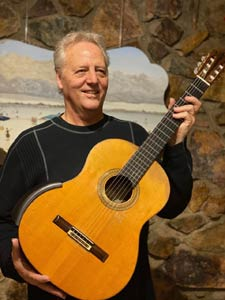What is the man's attire like? From the image, respond with a single word or brief phrase.

Casual